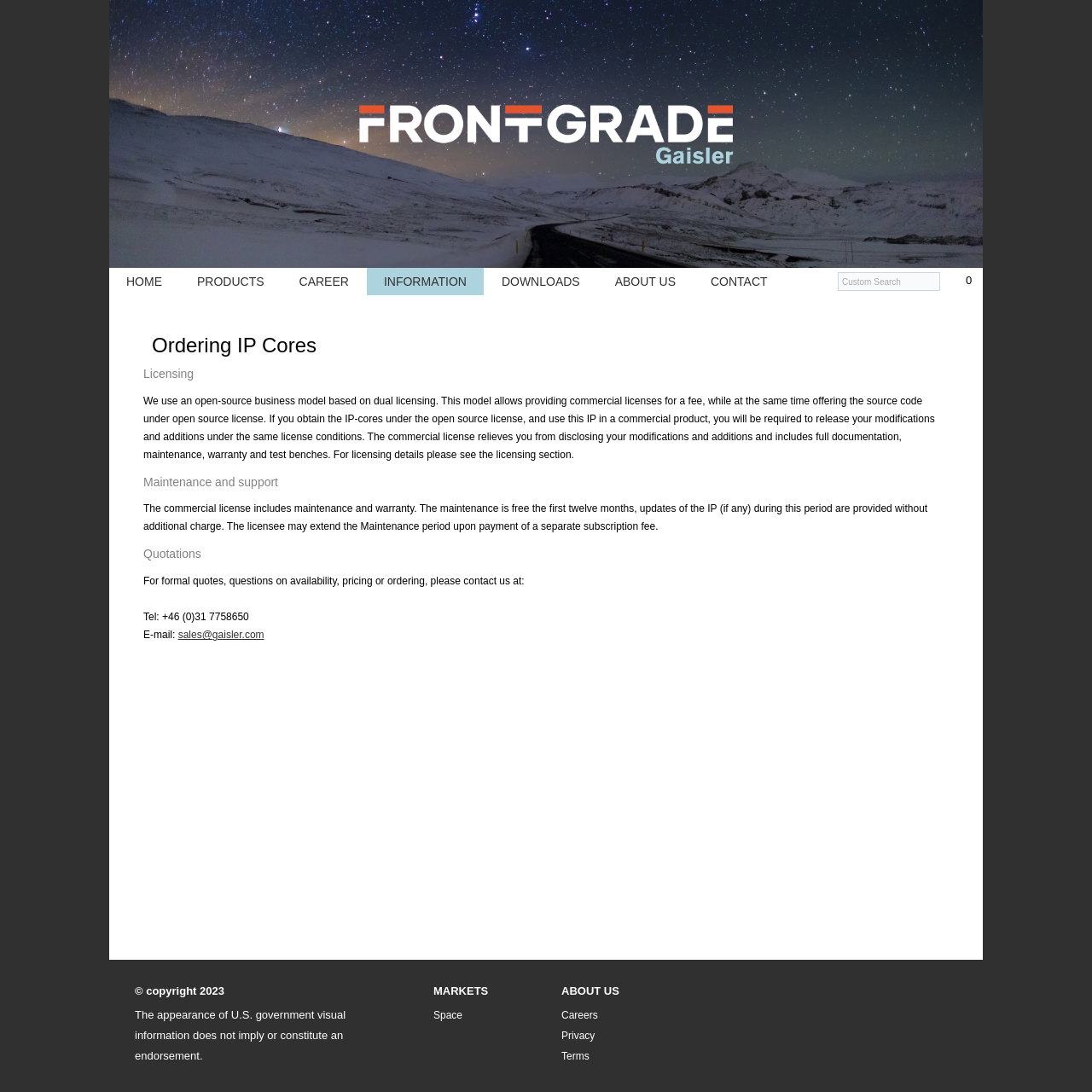Identify the bounding box coordinates of the region that should be clicked to execute the following instruction: "contact us".

[0.635, 0.245, 0.718, 0.27]